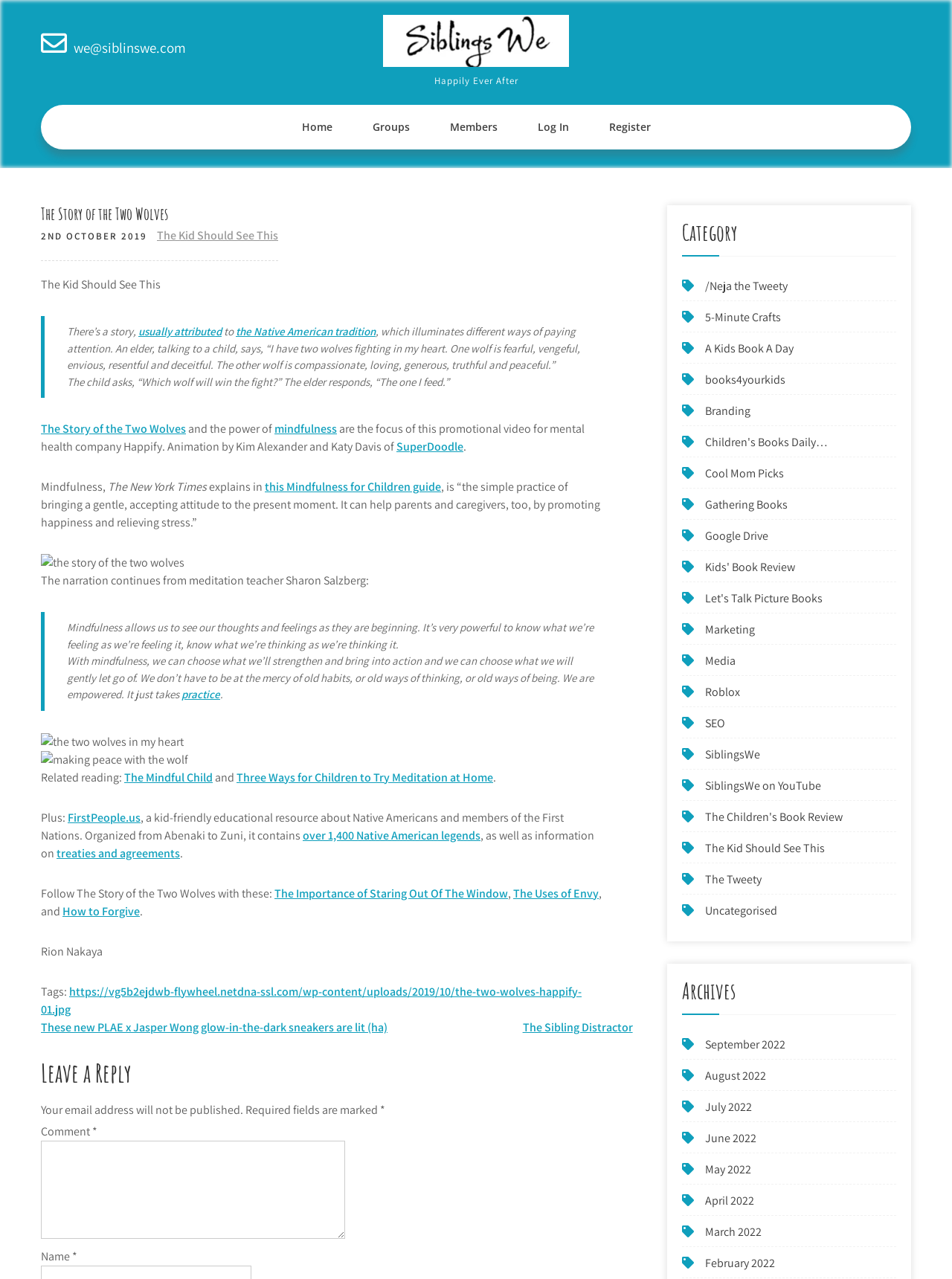Please locate the clickable area by providing the bounding box coordinates to follow this instruction: "Check the presentation schedule".

None